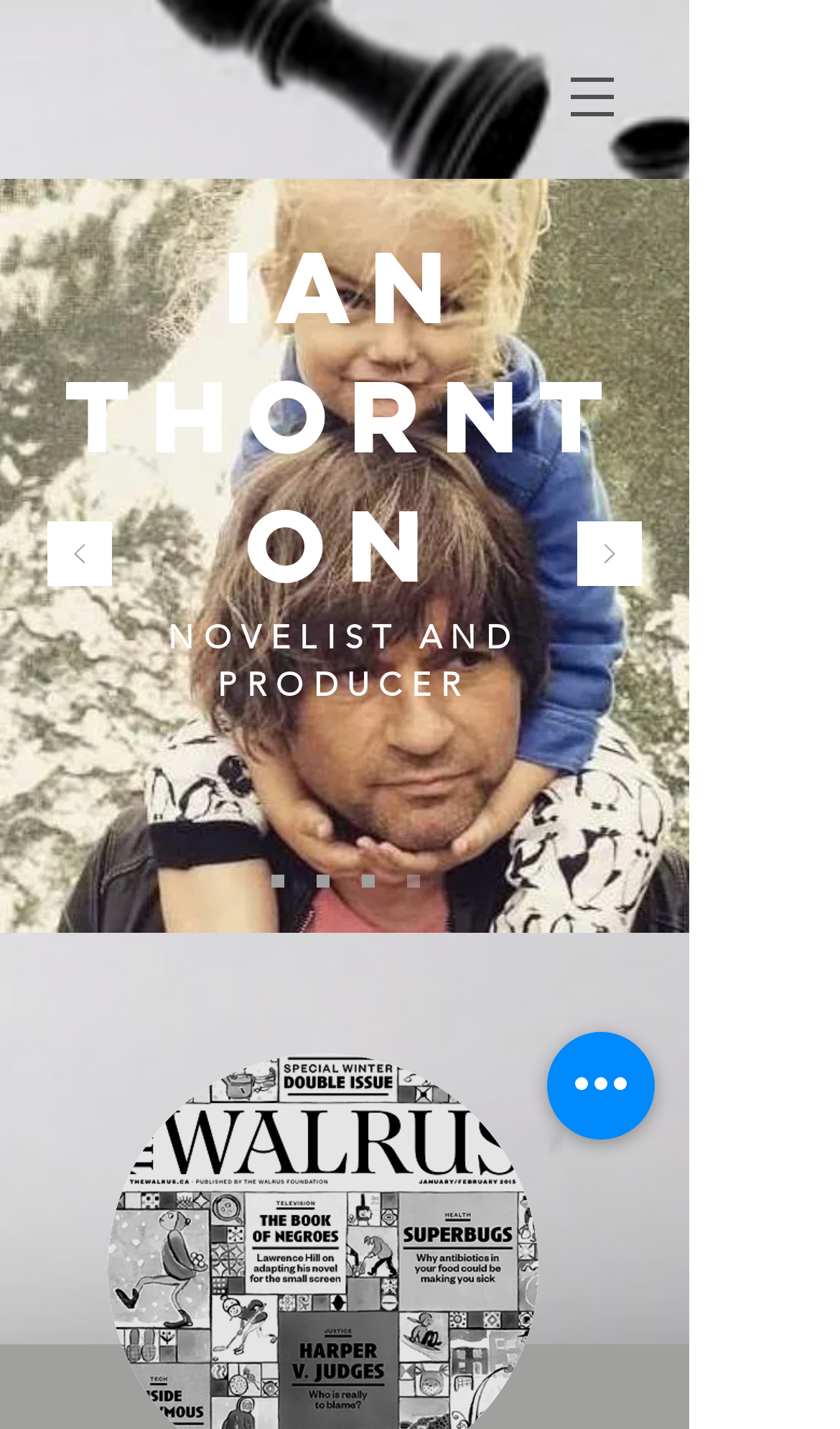What is the author's profession?
Using the information from the image, answer the question thoroughly.

I inferred this from the heading 'IAN THORNTON' and the subheading 'NOVELIST AND PRODUCER' which suggests that Ian Thornton is a novelist and producer.